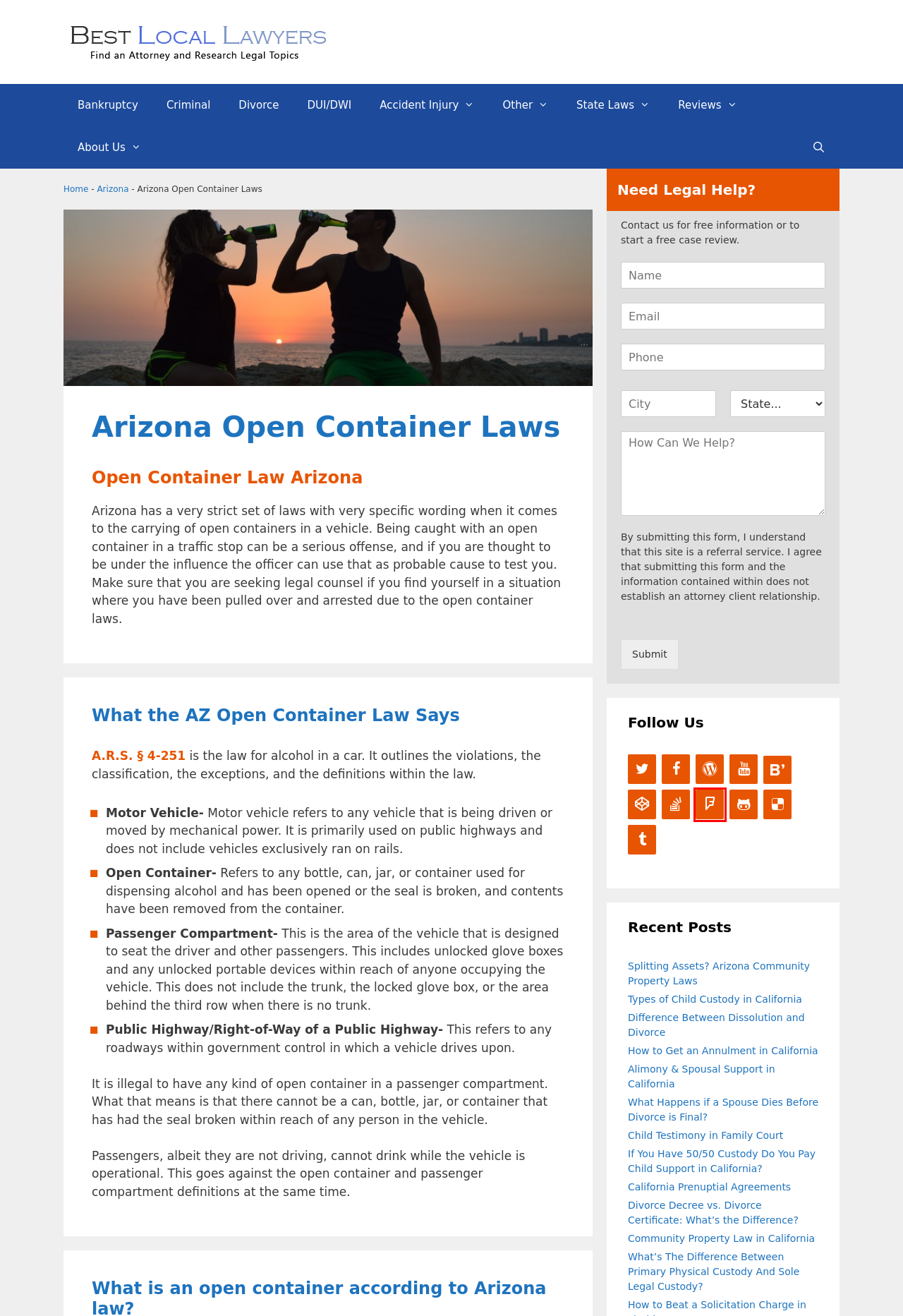After examining the screenshot of a webpage with a red bounding box, choose the most accurate webpage description that corresponds to the new page after clicking the element inside the red box. Here are the candidates:
A. Best Local Lawyer Guide - Find US Lawyers
B. How to Get an Annulment in California - Best Local Lawyer Guide
C. Child Testimony in Family Court - Best Local Lawyer Guide
D. Community Property Law in California - Best Local Lawyer Guide
E. If You Have 50/50 Custody Do You Pay Child Support in California? - Best Local Lawyer Guide
F. Difference Between Dissolution and Divorce - Best Local Lawyer Guide
G. What Happens if a Spouse Dies Before Divorce is Final? - Best Local Lawyer Guide
H. Other Practice Areas - Best Local Lawyer Guide

A